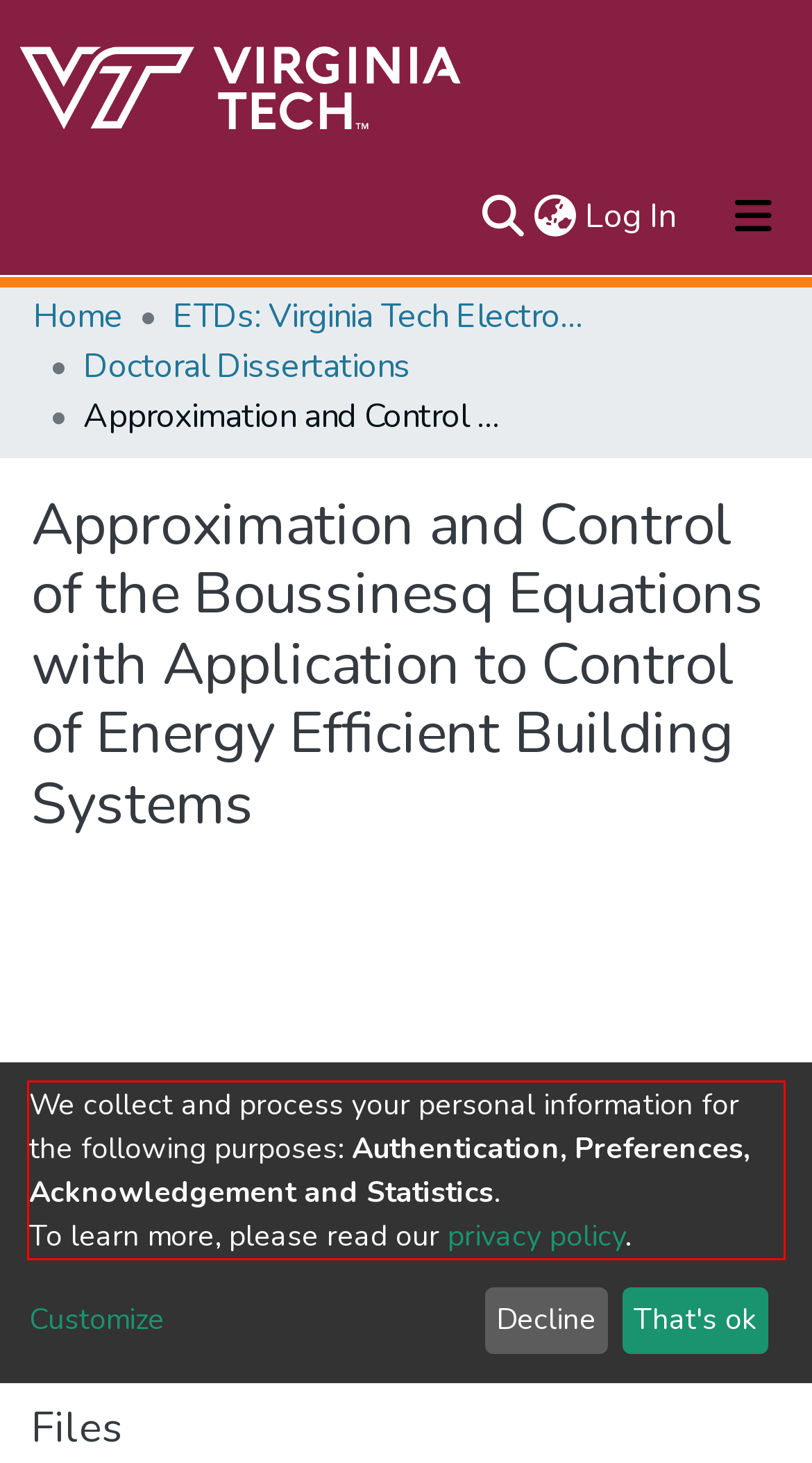Identify and extract the text within the red rectangle in the screenshot of the webpage.

We collect and process your personal information for the following purposes: Authentication, Preferences, Acknowledgement and Statistics. To learn more, please read our privacy policy.